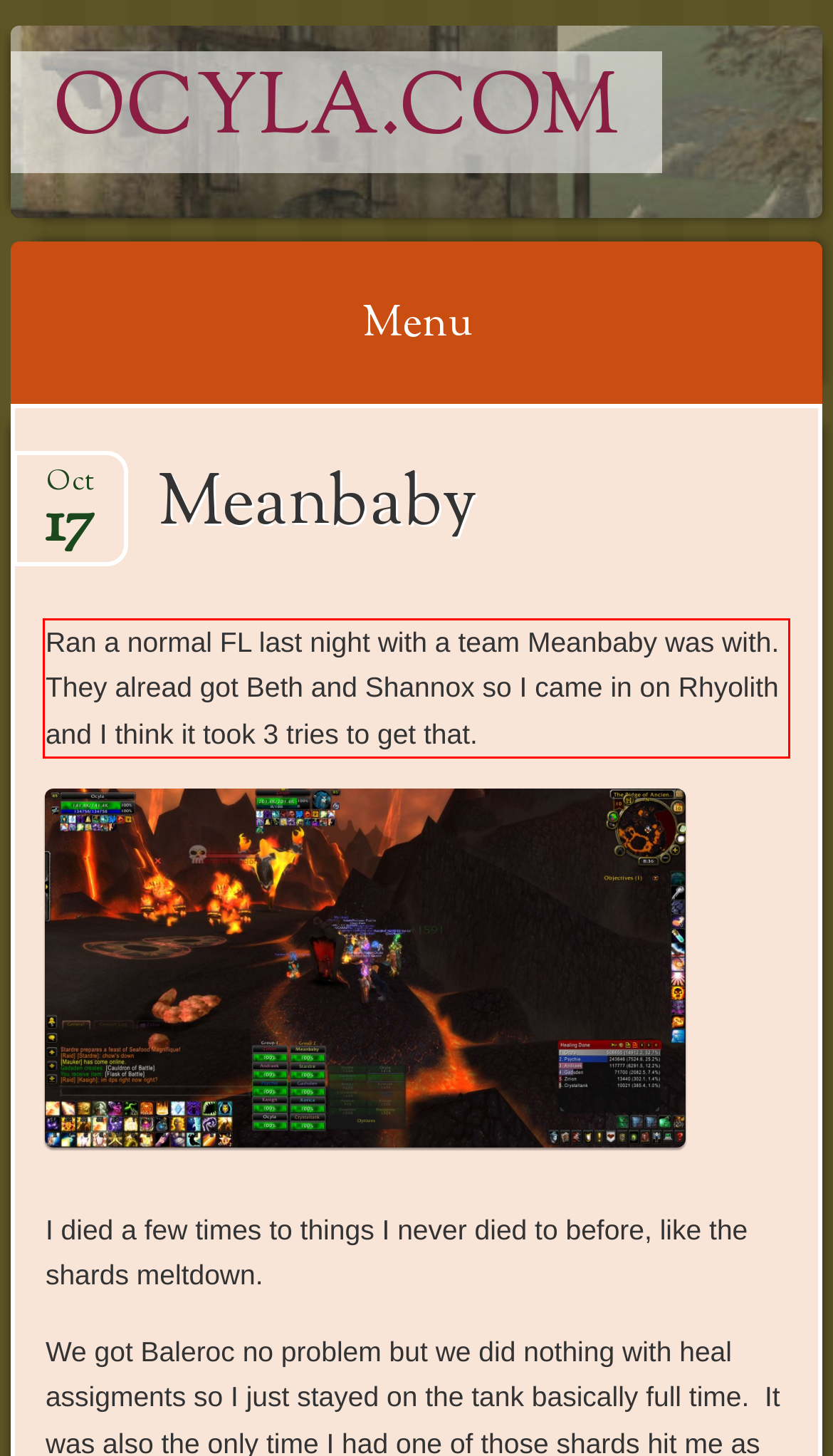Observe the screenshot of the webpage that includes a red rectangle bounding box. Conduct OCR on the content inside this red bounding box and generate the text.

Ran a normal FL last night with a team Meanbaby was with. They alread got Beth and Shannox so I came in on Rhyolith and I think it took 3 tries to get that.